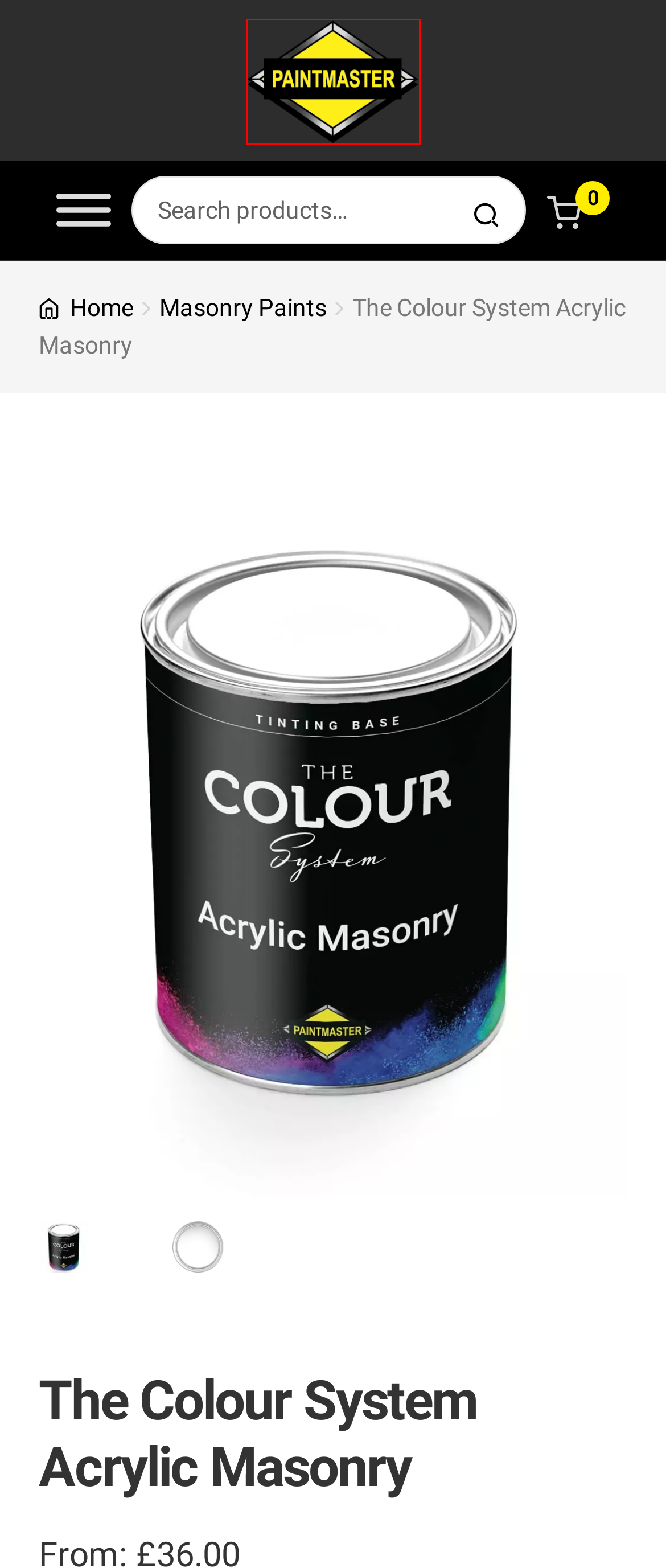A screenshot of a webpage is given, marked with a red bounding box around a UI element. Please select the most appropriate webpage description that fits the new page after clicking the highlighted element. Here are the candidates:
A. Matt Paints - Paintmaster
B. Is Masonry Paint Waterproof? - Paintmaster
C. Blog - Paintmaster
D. Paint Suppliers UK | Buy Paint Online | Paintmaster Ltd
E. Paint Colour Finder - Paintmaster
F. Concrete Paints - Paintmaster
G. The Colour System - Paintmaster
H. Cart - Paintmaster

D